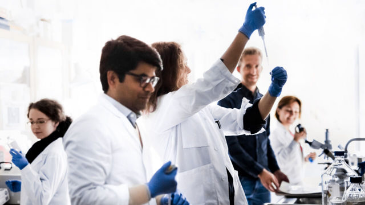Respond to the question with just a single word or phrase: 
What is the person in the center holding?

A pipette